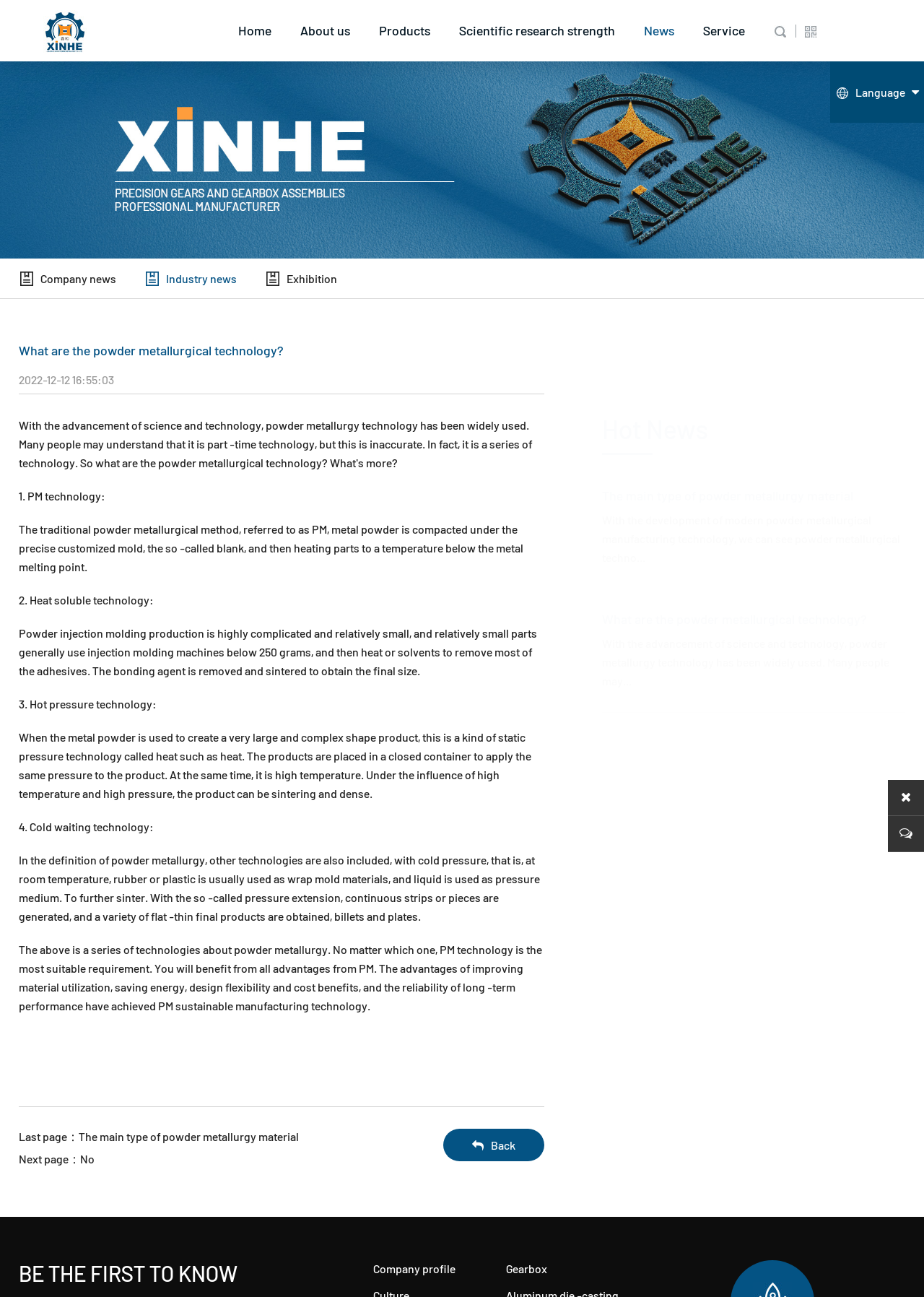Give the bounding box coordinates for this UI element: "Industry news". The coordinates should be four float numbers between 0 and 1, arranged as [left, top, right, bottom].

[0.156, 0.2, 0.256, 0.23]